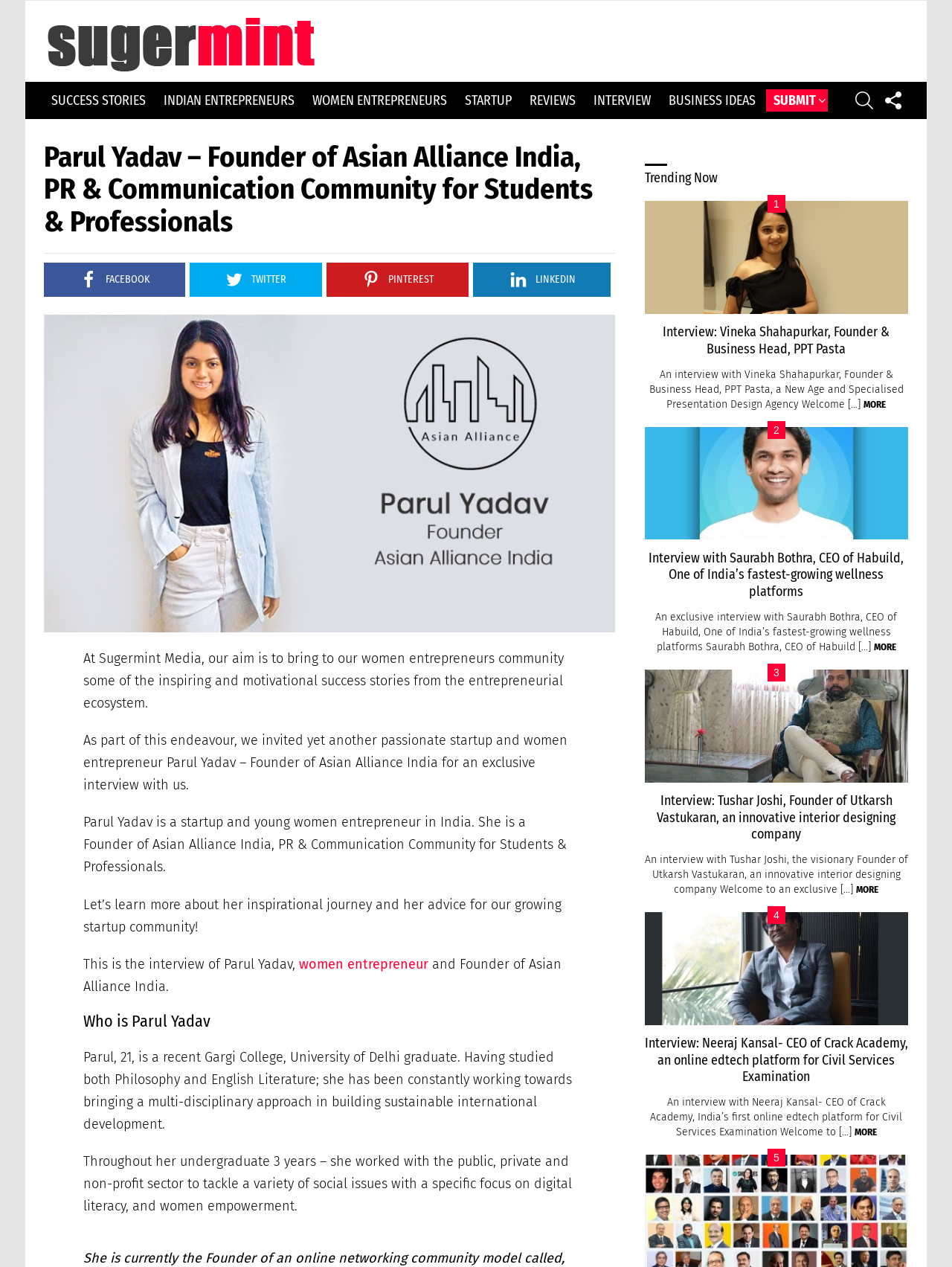Given the description of the UI element: "FAQs", predict the bounding box coordinates in the form of [left, top, right, bottom], with each value being a float between 0 and 1.

None